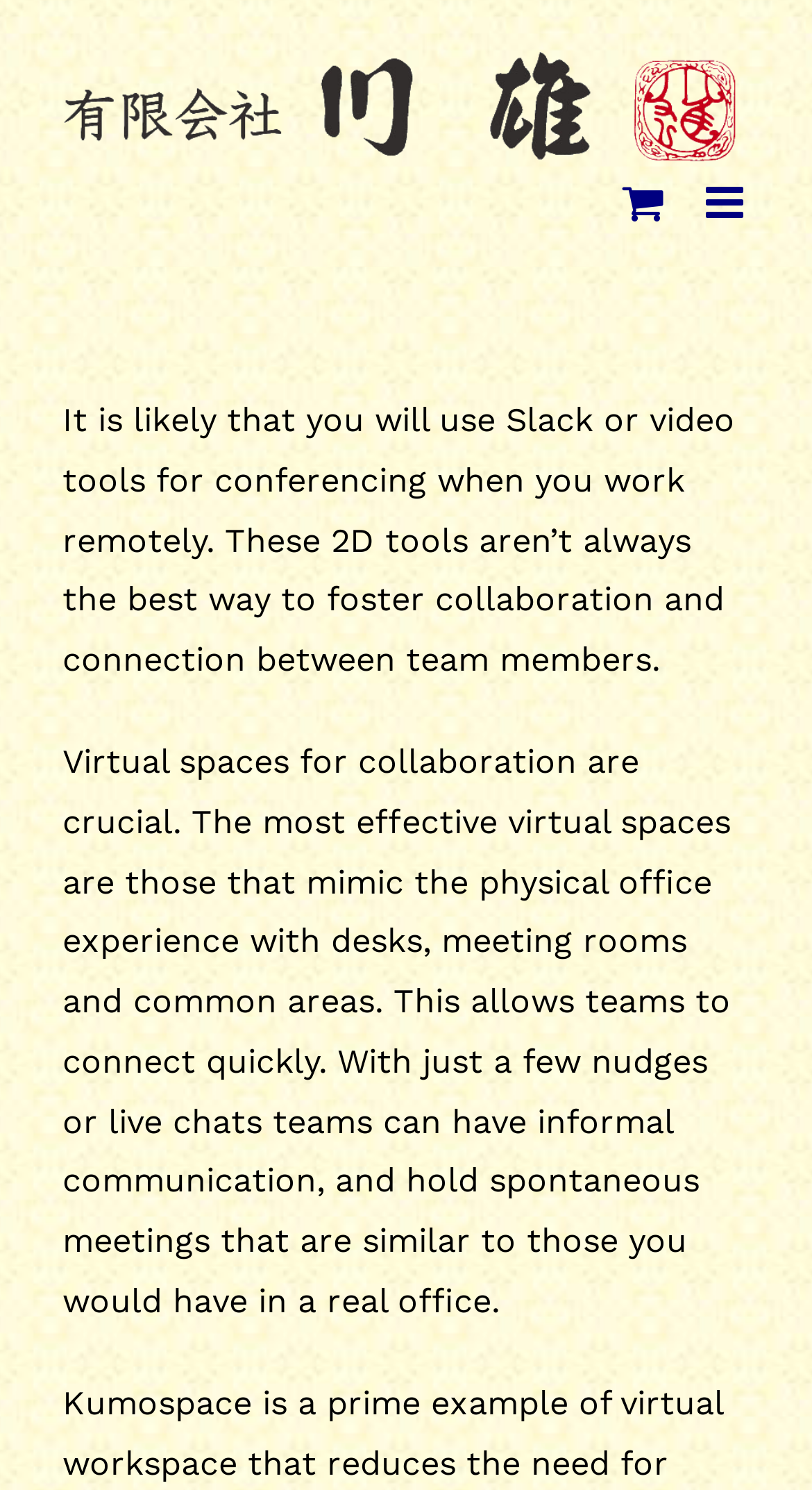Please predict the bounding box coordinates (top-left x, top-left y, bottom-right x, bottom-right y) for the UI element in the screenshot that fits the description: alt="伊達巻の川雄 ロゴ"

[0.077, 0.028, 0.923, 0.122]